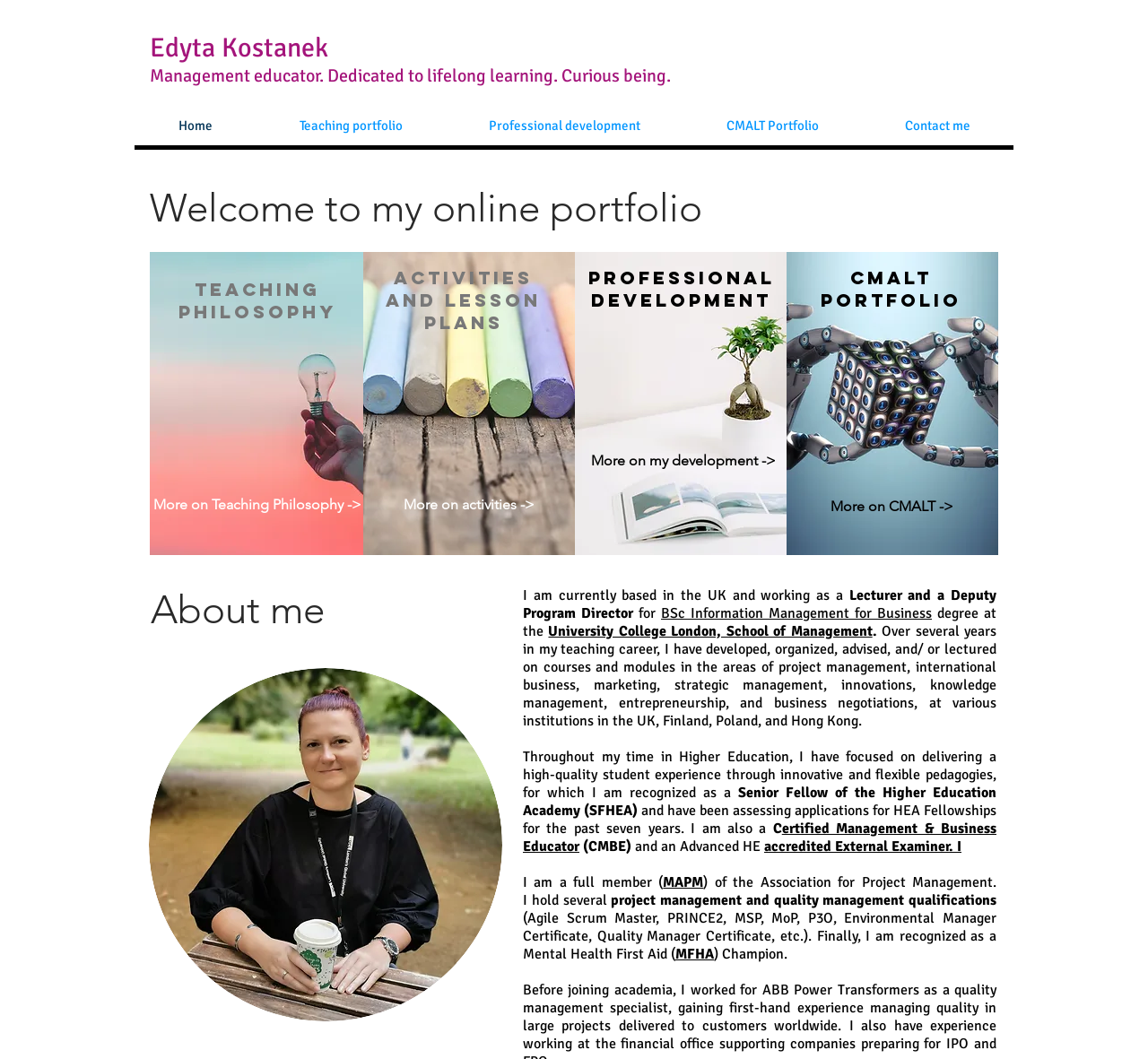What is Edyta Kostanek's profession?
Use the image to answer the question with a single word or phrase.

Higher Education teacher